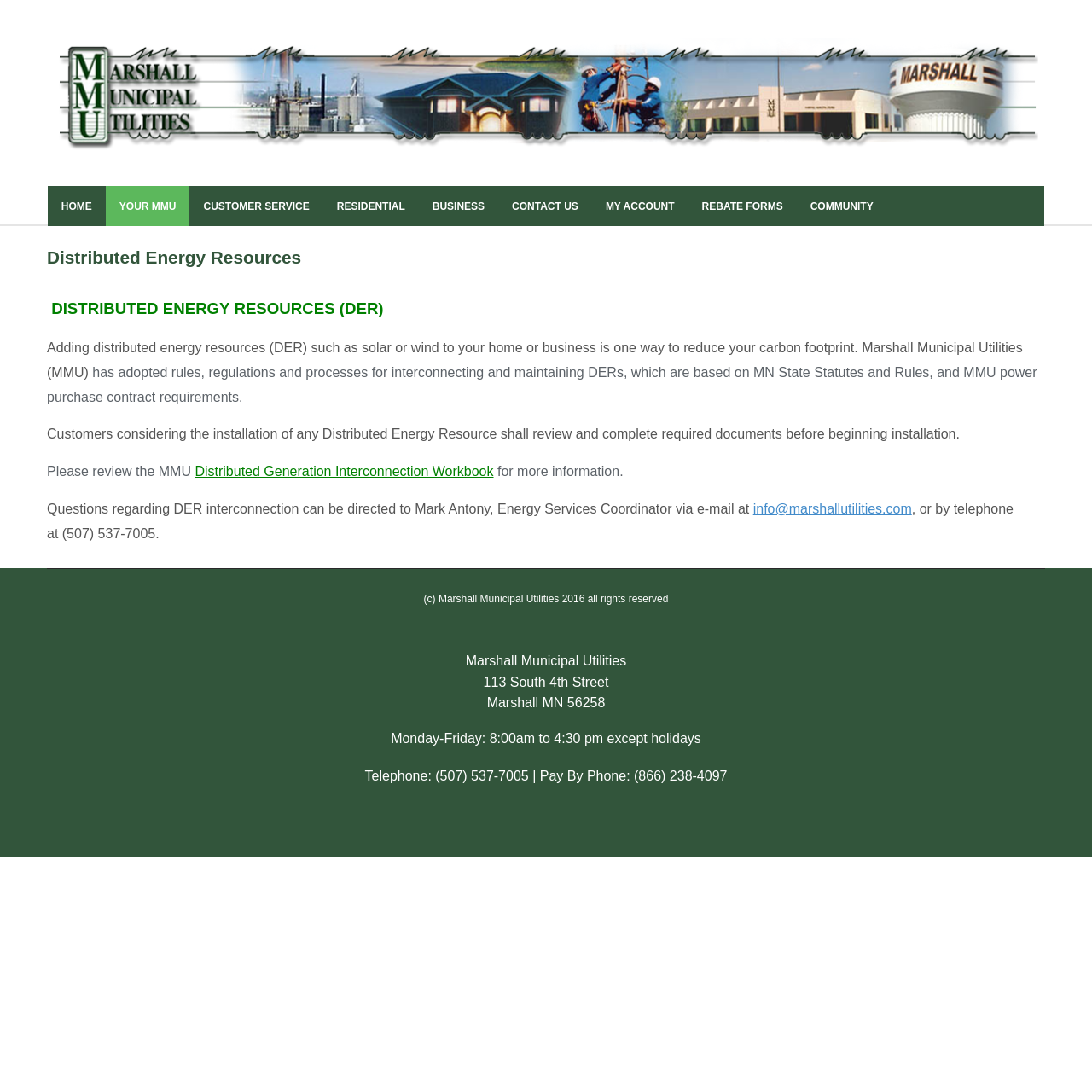Identify the bounding box coordinates for the element you need to click to achieve the following task: "Click CONTACT US". Provide the bounding box coordinates as four float numbers between 0 and 1, in the form [left, top, right, bottom].

[0.456, 0.17, 0.542, 0.207]